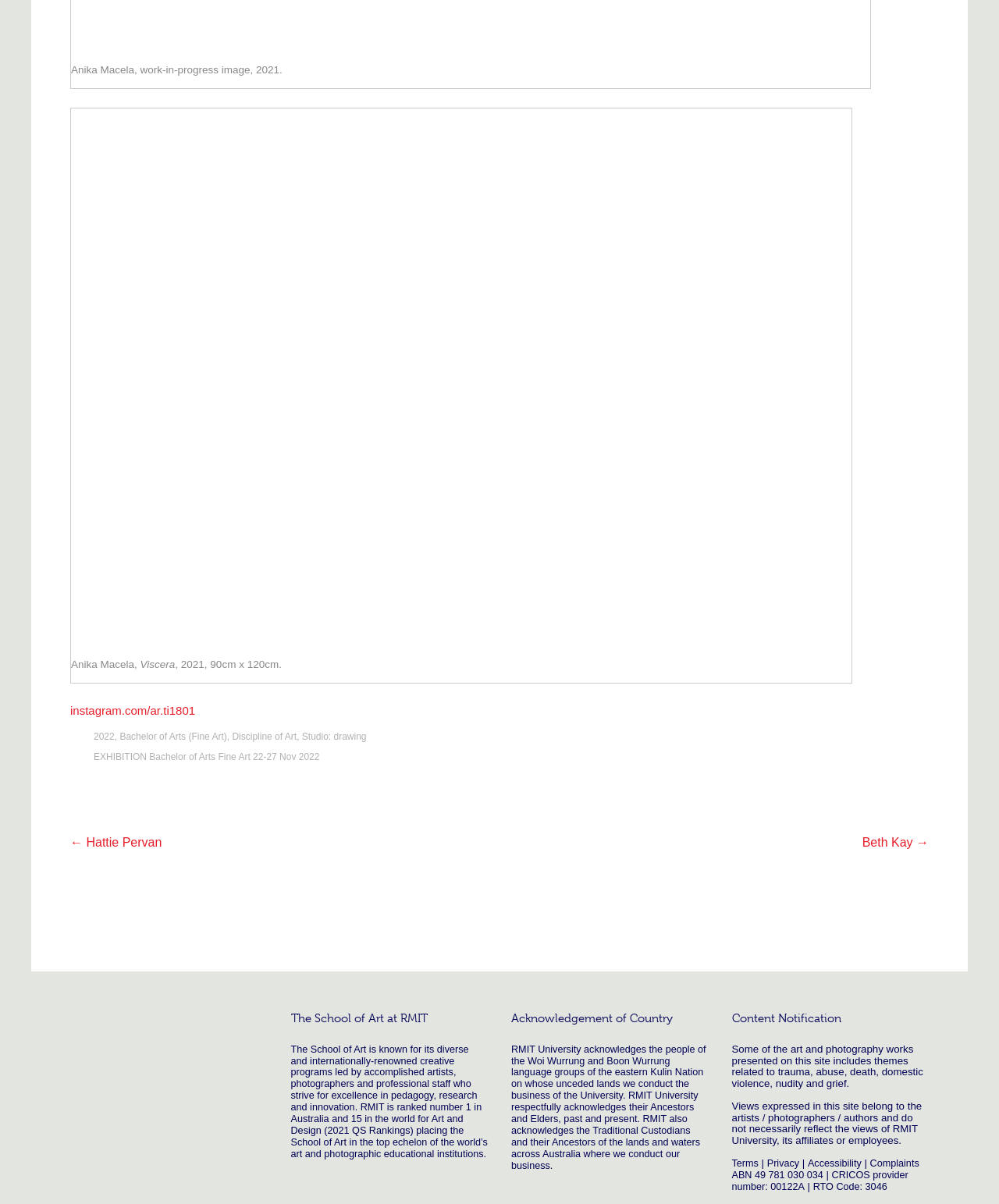Locate the bounding box coordinates of the item that should be clicked to fulfill the instruction: "Learn more about the Bachelor of Arts (Fine Art) program".

[0.12, 0.608, 0.227, 0.617]